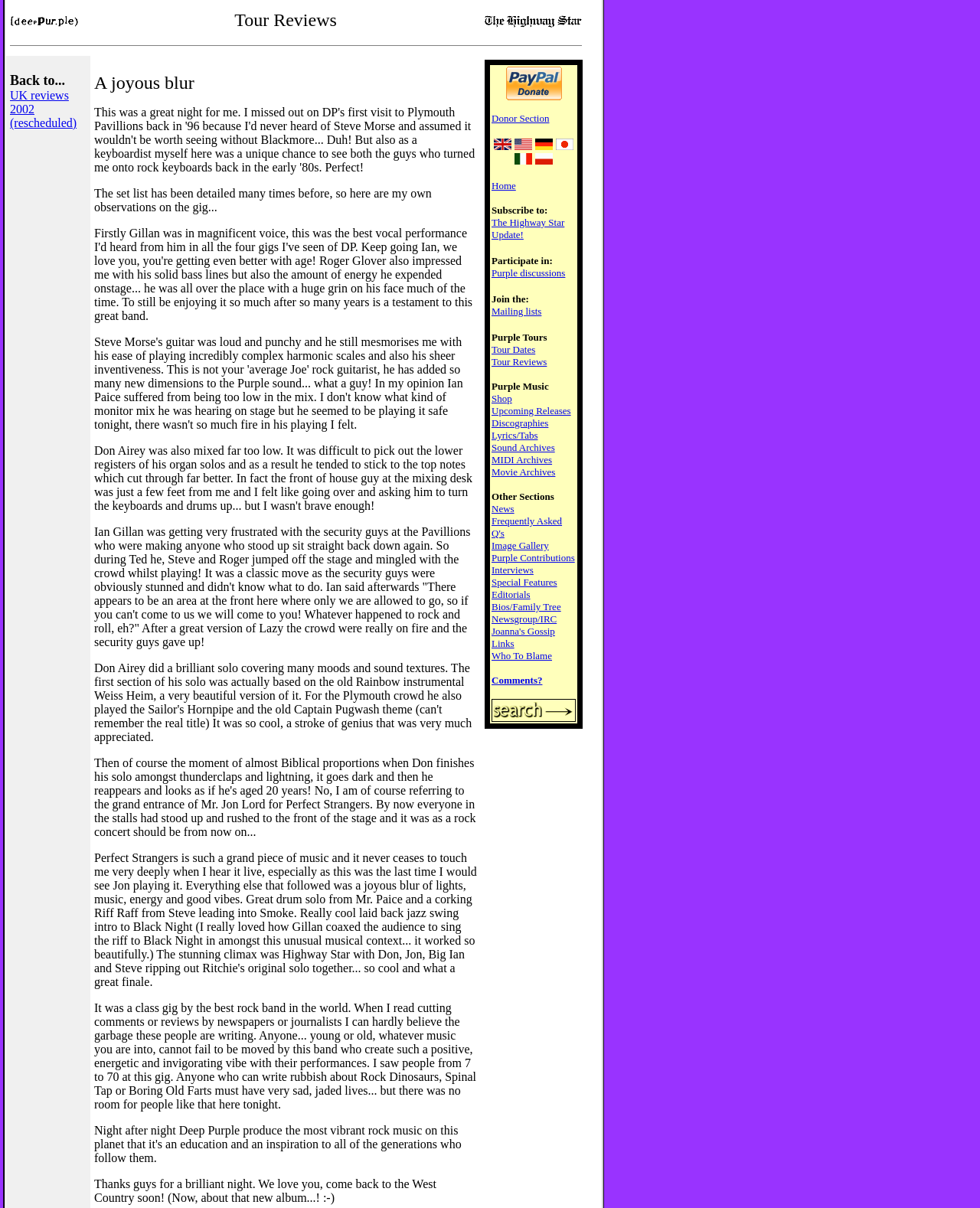Locate the bounding box coordinates of the element you need to click to accomplish the task described by this instruction: "Go to the 'Deep Purple' homepage".

[0.01, 0.014, 0.08, 0.024]